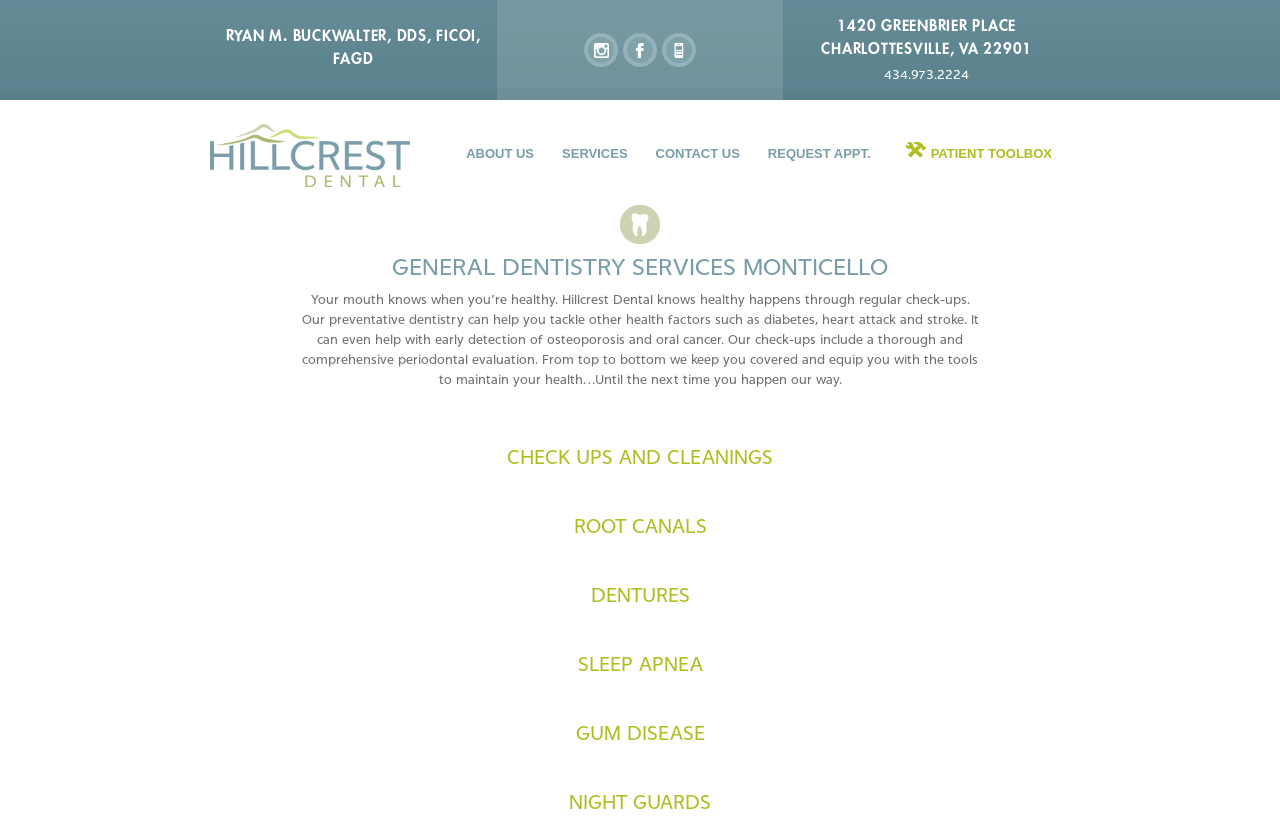What is the address of the dental office?
From the screenshot, supply a one-word or short-phrase answer.

1420 GREENBRIER PLACE CHARLOTTESVILLE, VA 22901